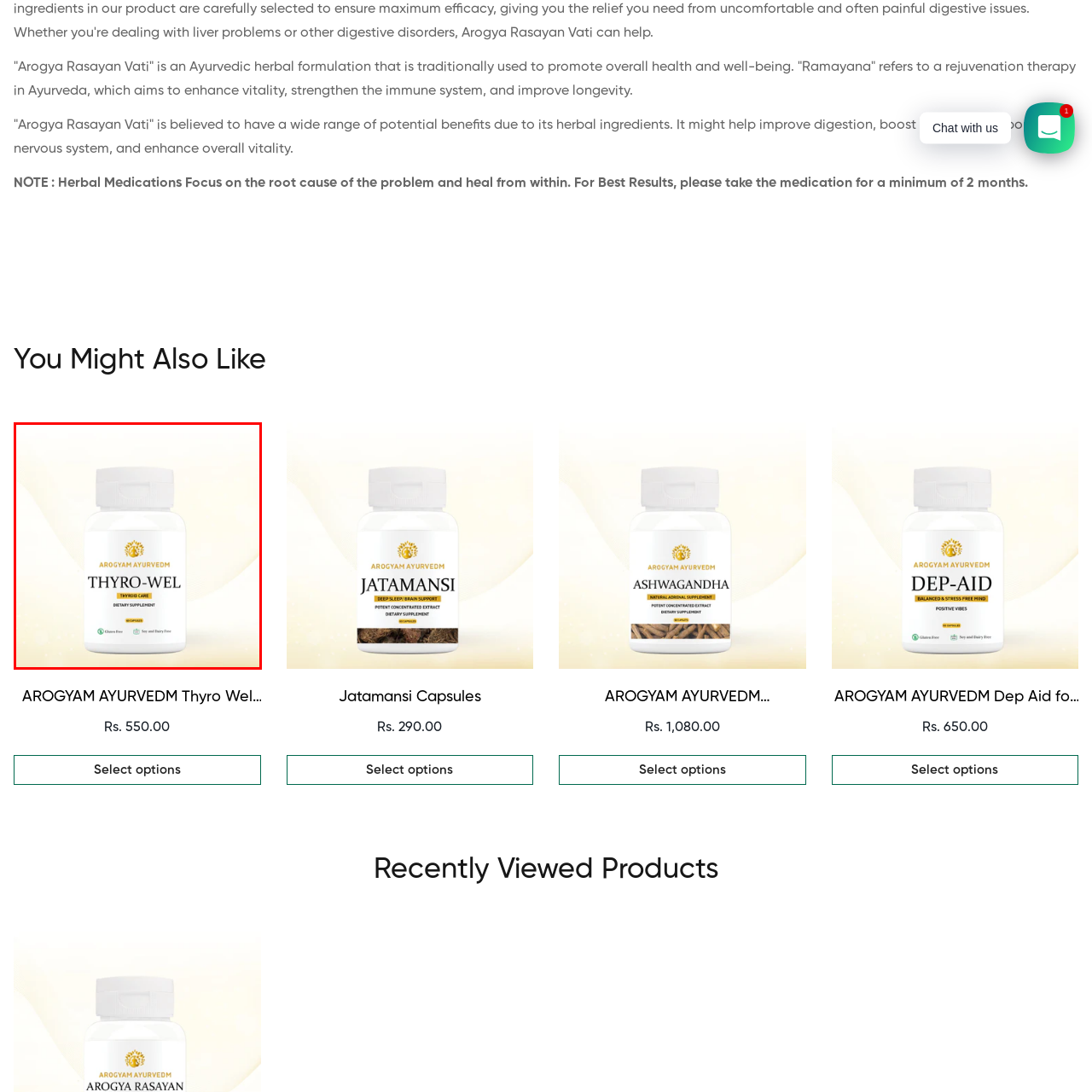Is the product gluten-free?
Direct your attention to the image encased in the red bounding box and answer the question thoroughly, relying on the visual data provided.

The packaging of the product features a label indicating that the product is gluten-free, which means it does not contain gluten and is suitable for consumers with gluten intolerance or sensitivity.